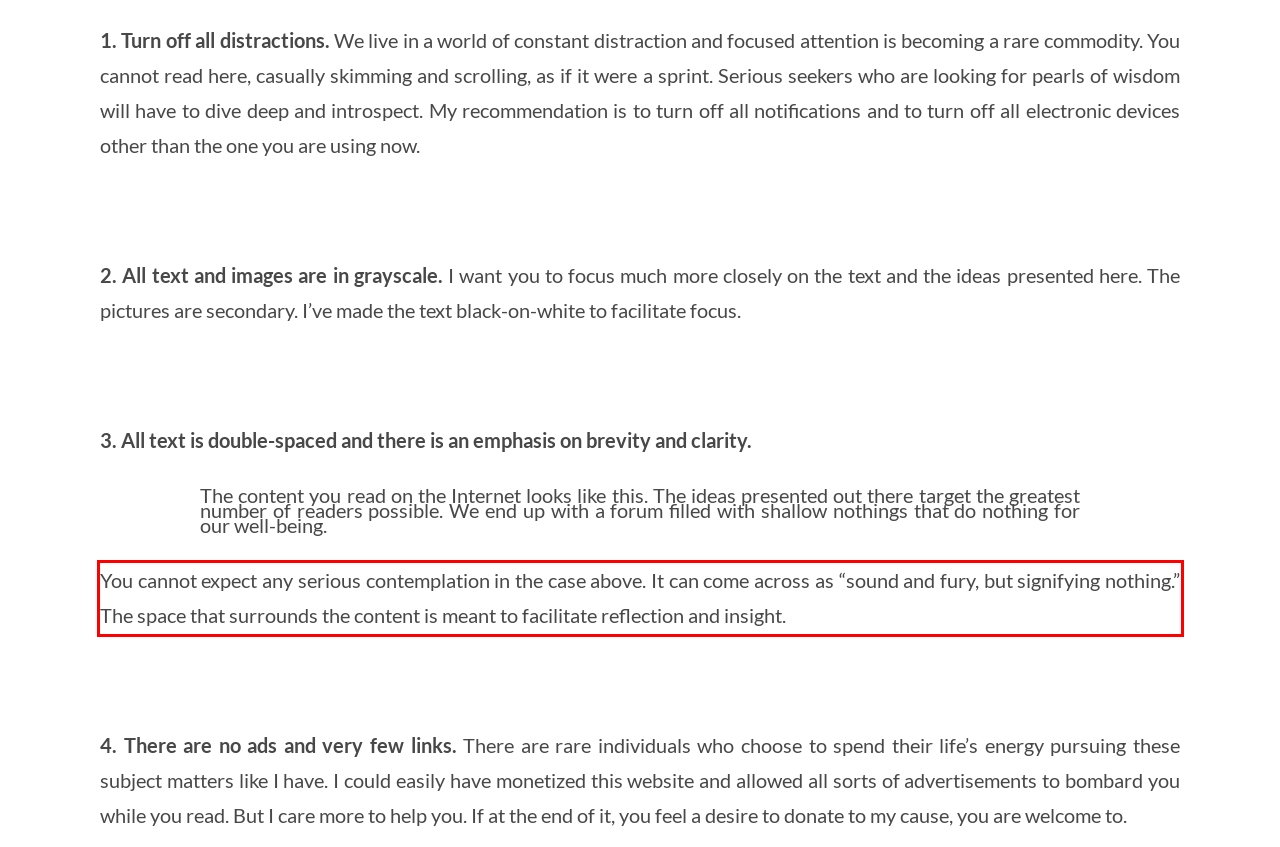Using the webpage screenshot, recognize and capture the text within the red bounding box.

You cannot expect any serious contemplation in the case above. It can come across as “sound and fury, but signifying nothing.” The space that surrounds the content is meant to facilitate reflection and insight.